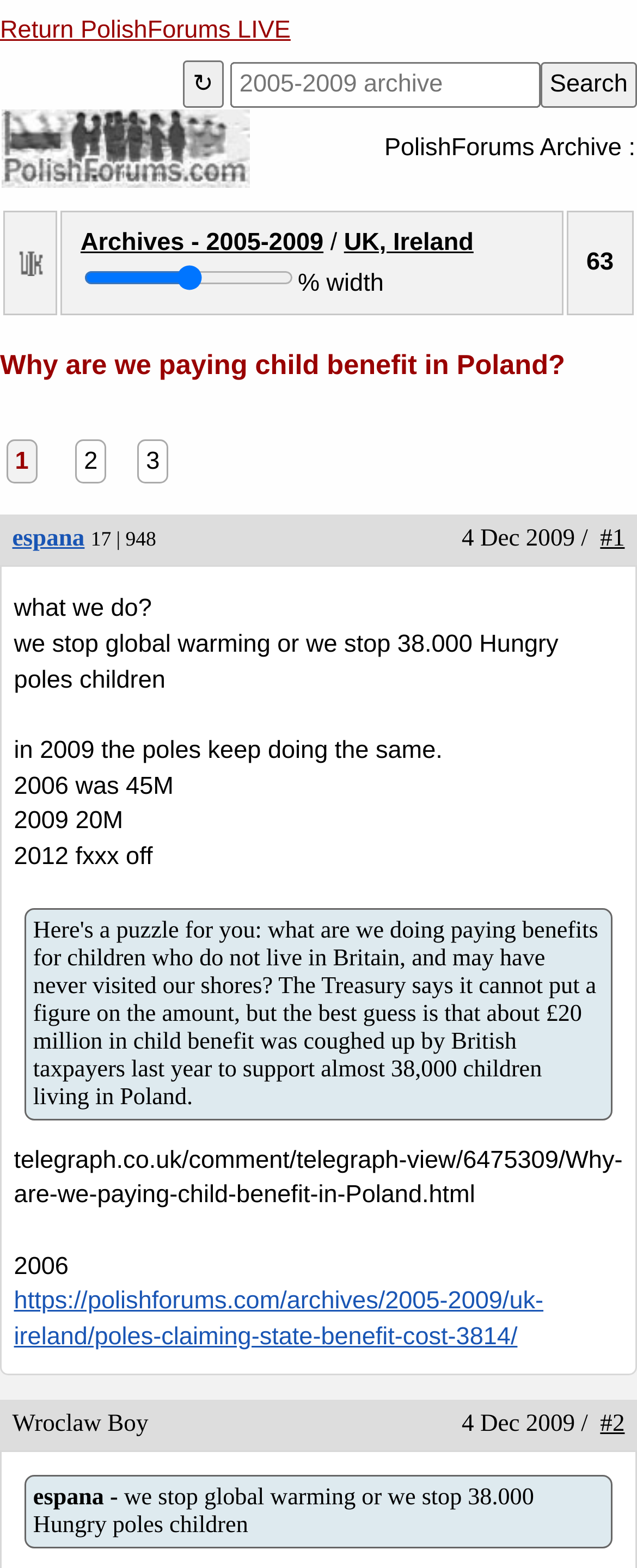Please determine the bounding box coordinates for the element with the description: "Return PolishForums LIVE".

[0.0, 0.008, 0.456, 0.03]